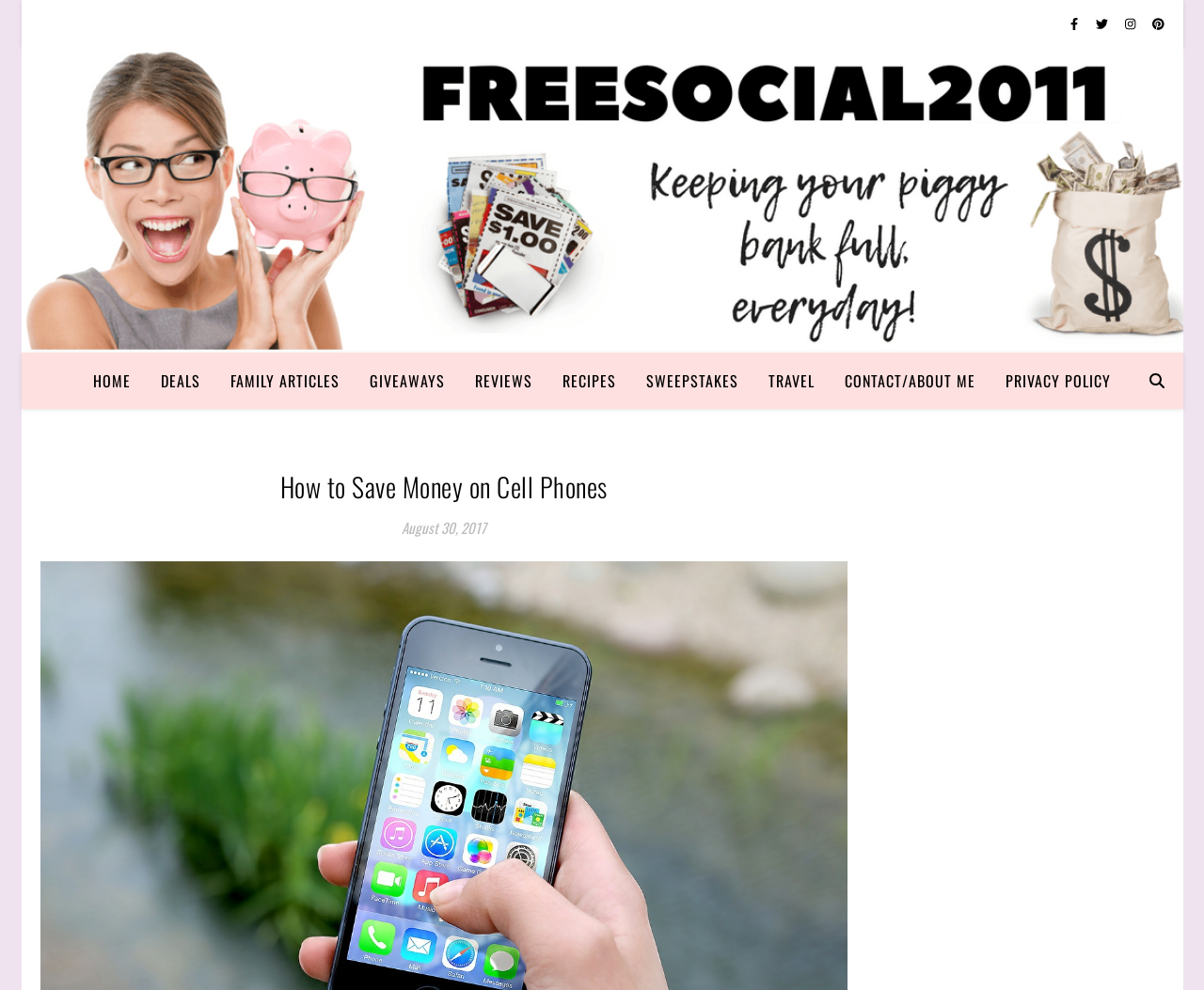Please identify the bounding box coordinates of the element's region that I should click in order to complete the following instruction: "check contact information". The bounding box coordinates consist of four float numbers between 0 and 1, i.e., [left, top, right, bottom].

[0.689, 0.356, 0.823, 0.413]